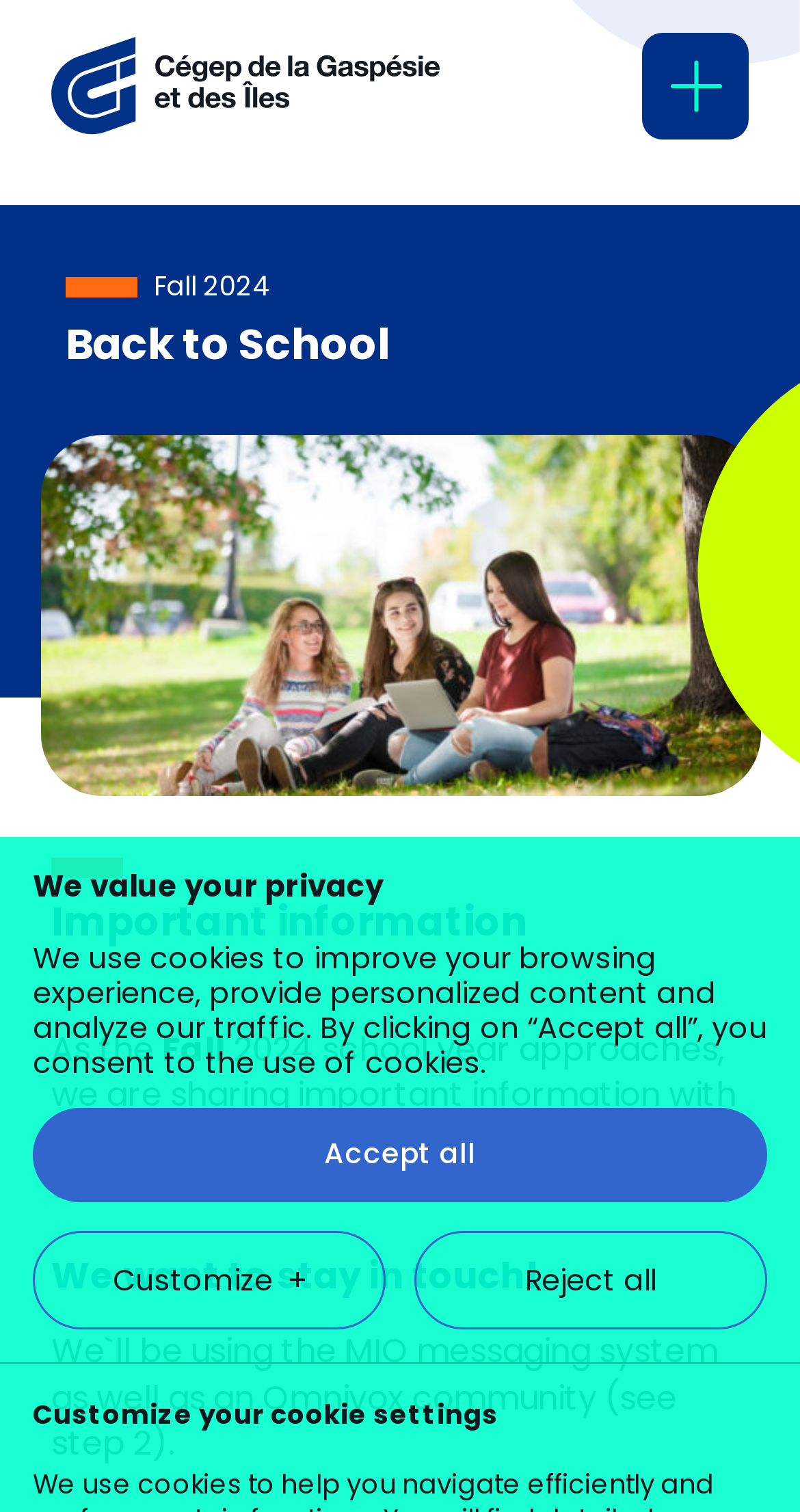Can you specify the bounding box coordinates for the region that should be clicked to fulfill this instruction: "Get information about 'Admission'".

[0.064, 0.723, 0.936, 0.775]